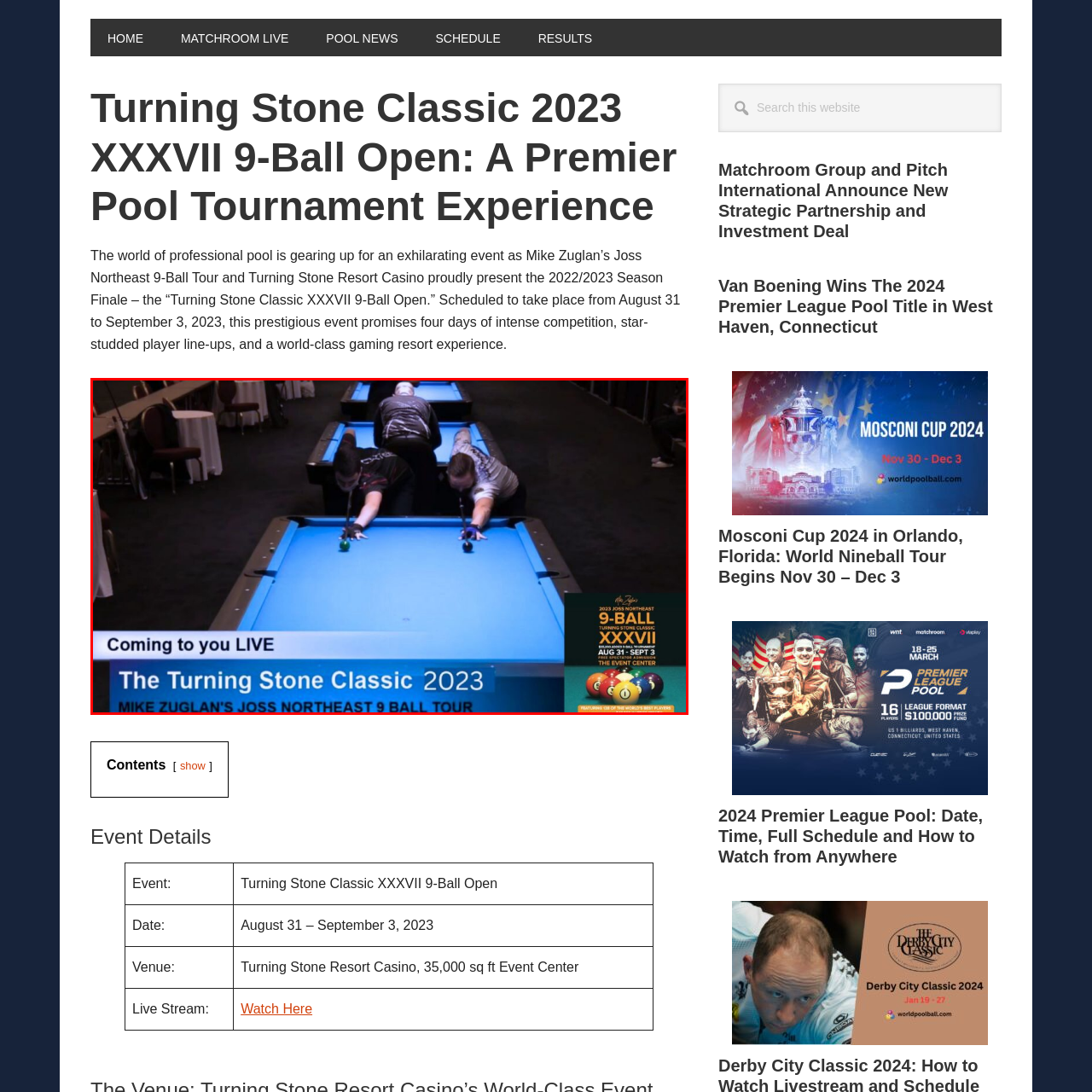Generate a detailed caption for the image that is outlined by the red border.

This image captures an exciting moment from the Turning Stone Classic 2023, part of Mike Zuglan's Joss Northeast 9-Ball Tour. In the foreground, three players are seen intensely focused on their shots at the blue felt pool tables, demonstrating their skill and concentration. The lower portion features a vibrant overlay that reads "Coming to you LIVE" along with the tournament name and year, accentuating the live event aspect. 

A promotional banner on the right displays key details about the tournament, including the designation “XXXVII” and the dates, August 31 to September 3, 2023, indicating its prestigious nature. The background hints at a well-appointed venue, with elegant chairs suggesting an atmosphere conducive to both players and spectators. This image not only showcases the thrill of competitive billiards but also invites viewers to engage with a premier event in the professional pool scene.